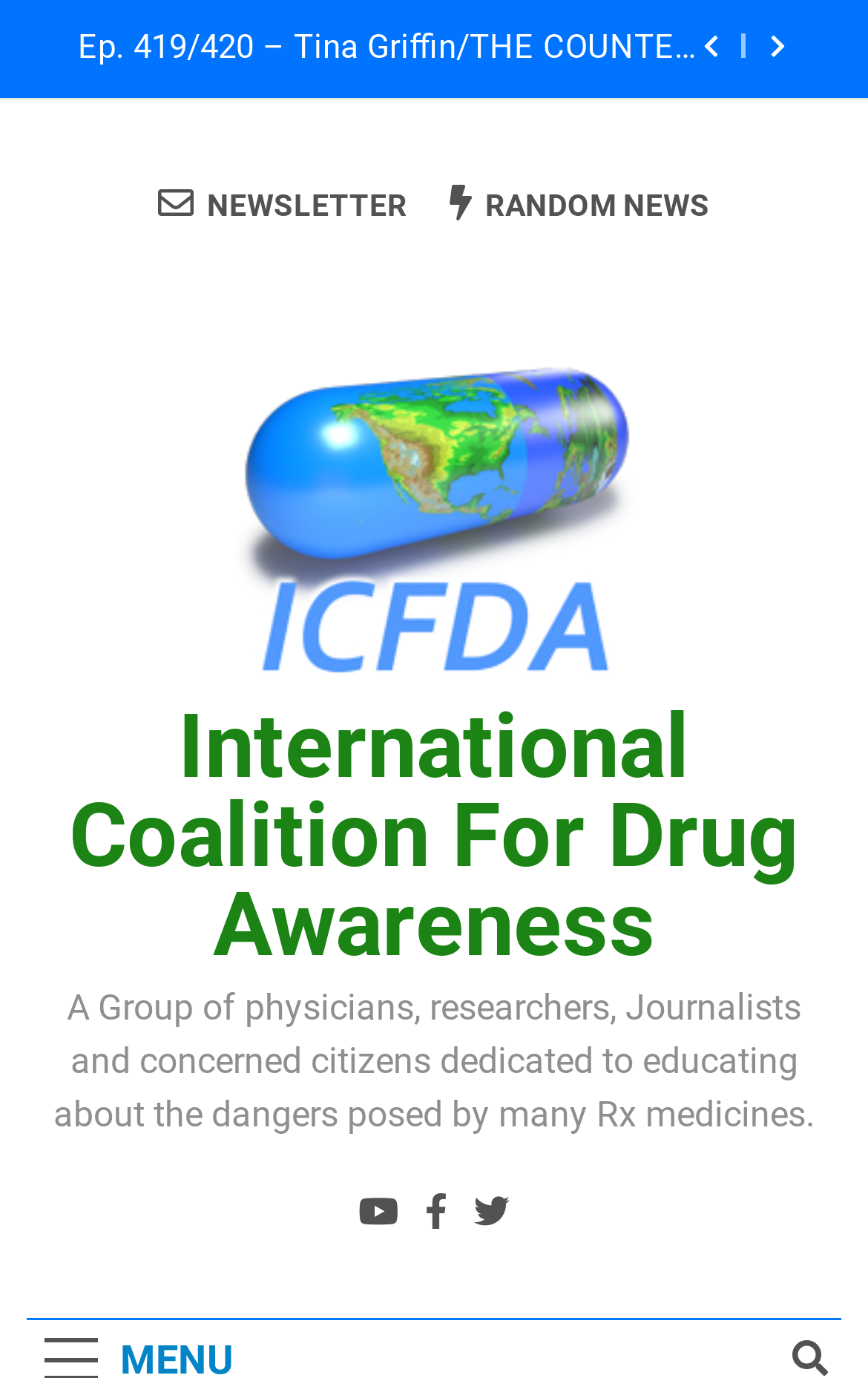Offer a thorough description of the webpage.

The webpage is dedicated to the International Coalition for Drug Awareness, as indicated by the title at the top. On the top-right corner, there are two buttons with icons, one with a plus sign and the other with a minus sign. Below the title, there is a link to "John Virapen" on the left side, and a button with a search icon on the right side. 

In the middle of the page, there is a prominent link to "International Coalition for Drug Awareness" with an accompanying image. Below this link, there is a paragraph of text that describes the coalition as a group of physicians, researchers, journalists, and concerned citizens dedicated to educating about the dangers posed by many prescription medicines.

On the top-left side, there is a link to "International Coalition For Drug Awareness" that spans almost the entire width of the page. Above this link, there are two more links, one to "NEWSLETTER" and another to "RANDOM NEWS", positioned side by side. At the bottom-right corner, there is a button with a times icon.

The page also features three social media links at the bottom, represented by icons, including Facebook, Twitter, and LinkedIn.